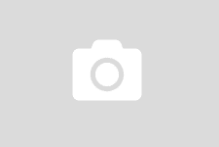Write a descriptive caption for the image, covering all notable aspects.

The image depicts a generic camera icon, commonly used to symbolize photography or image capture. This icon typically appears on websites as a visual element related to posts or articles about graphics cards and their functionalities. In the context of related resources, this icon is linked to a specific post titled "How To Refresh Graphics Card," providing users with quick access to information aimed at enhancing their graphics performance. The presence of this icon serves to attract attention to the related content, making it easier for readers to navigate and explore topics of interest concerning graphic devices and performance optimization.